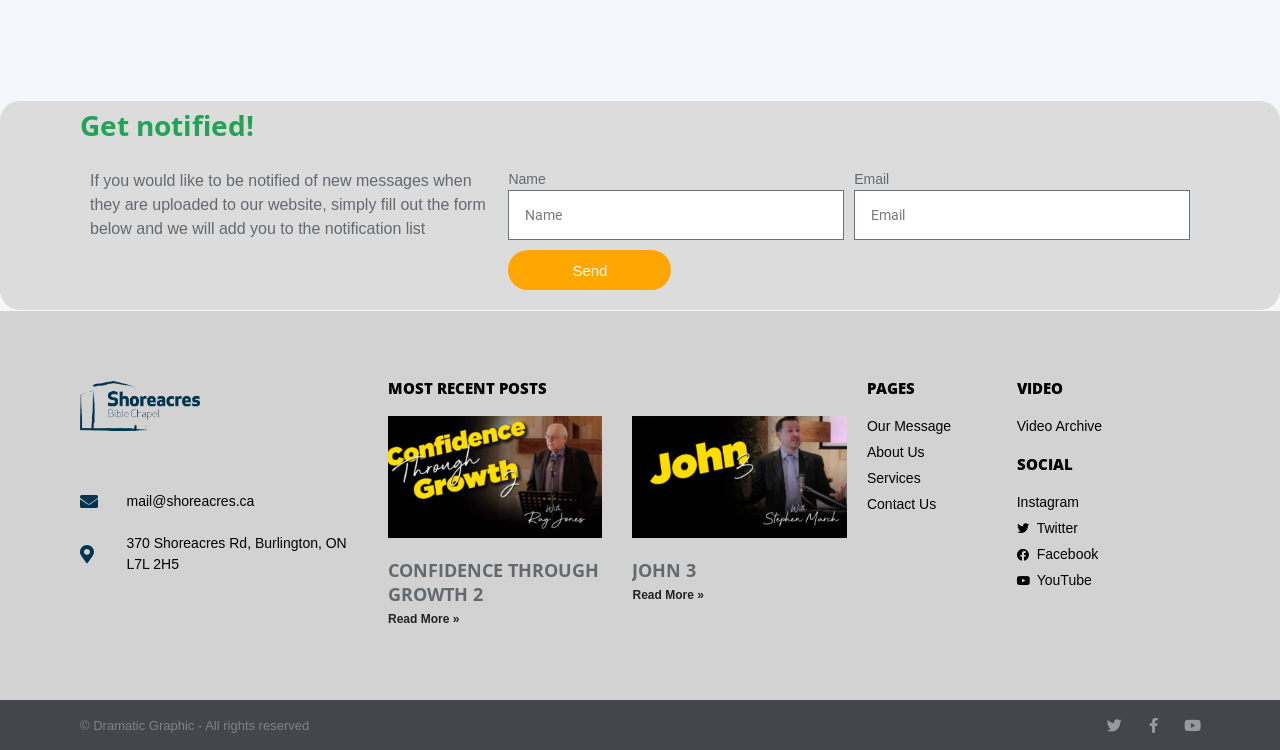Could you specify the bounding box coordinates for the clickable section to complete the following instruction: "Read more about Confidence Through Growth 2"?

[0.303, 0.816, 0.359, 0.835]